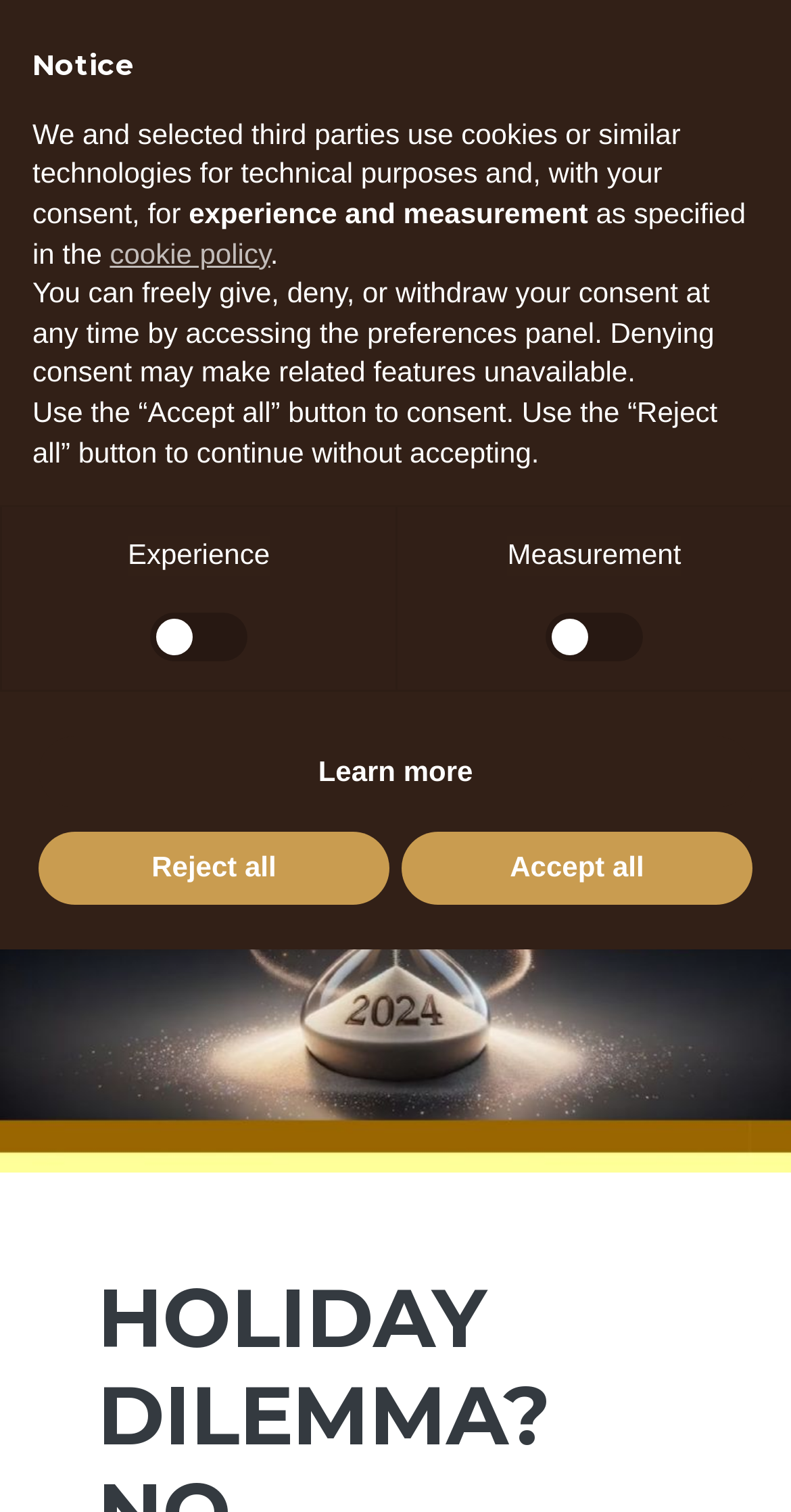How many buttons are present in the 'Notice' section?
By examining the image, provide a one-word or phrase answer.

3